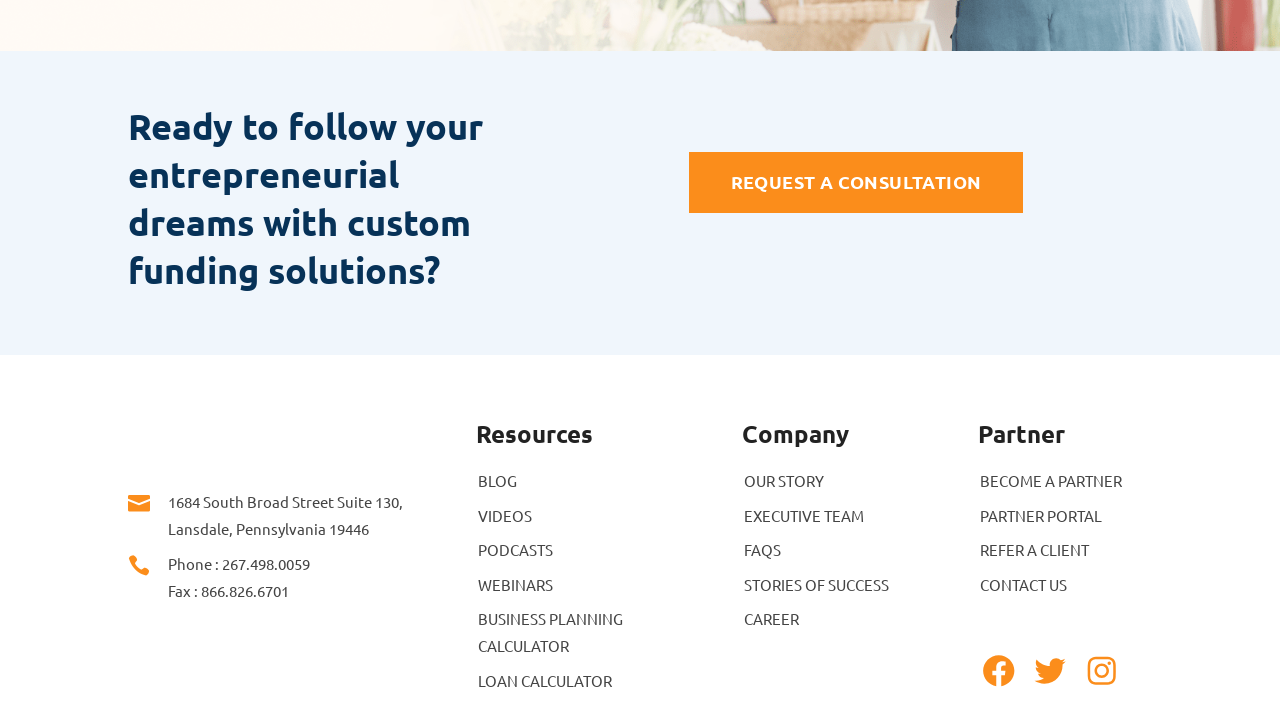Please analyze the image and give a detailed answer to the question:
What social media platforms does the company have a presence on?

I found the social media platforms that the company has a presence on by looking at the link elements at the bottom of the page, which are 'Facebook', 'Twitter', and 'Instagram'. These links indicate that the company has a presence on these social media platforms.